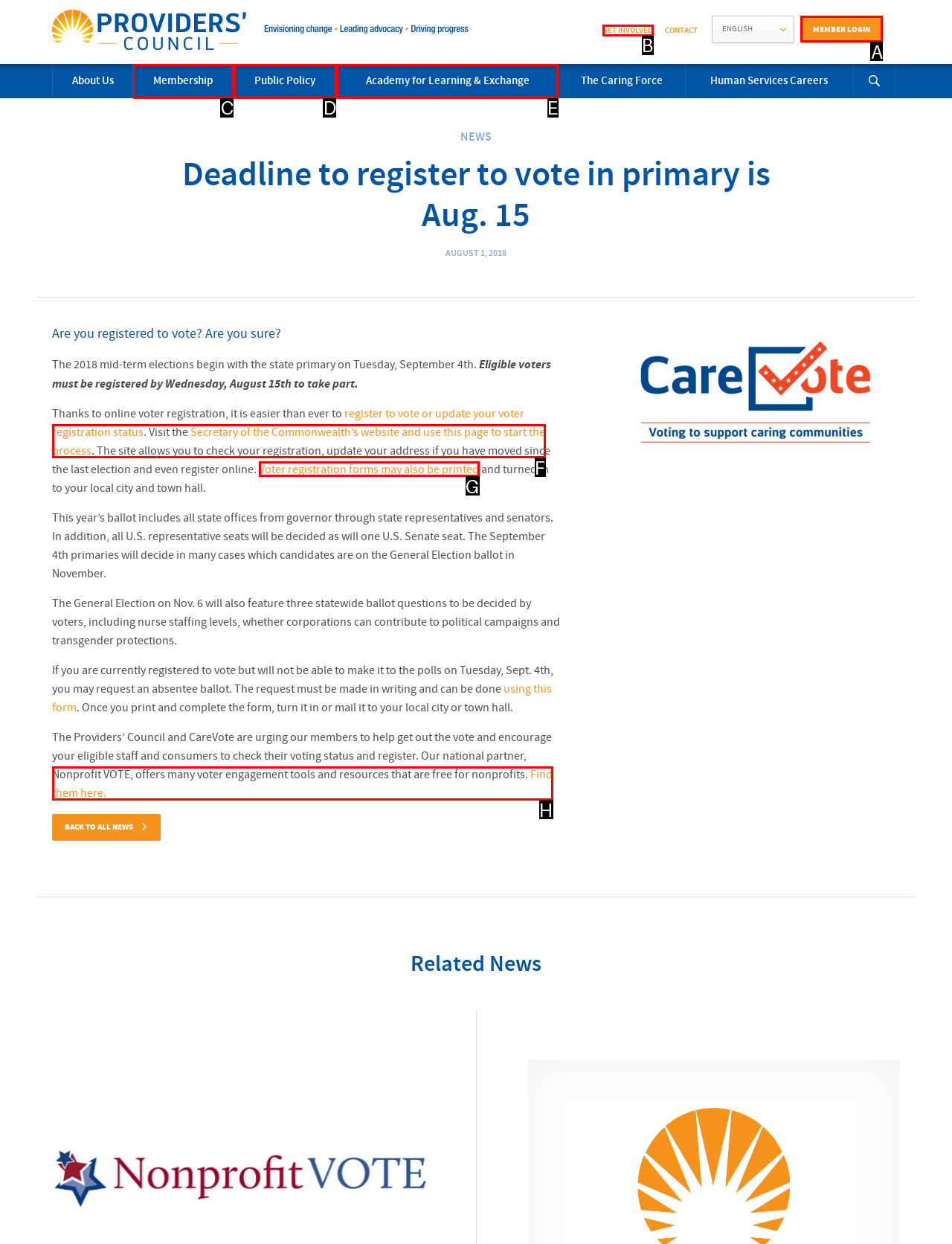Select the appropriate HTML element to click on to finish the task: Login as a member.
Answer with the letter corresponding to the selected option.

A